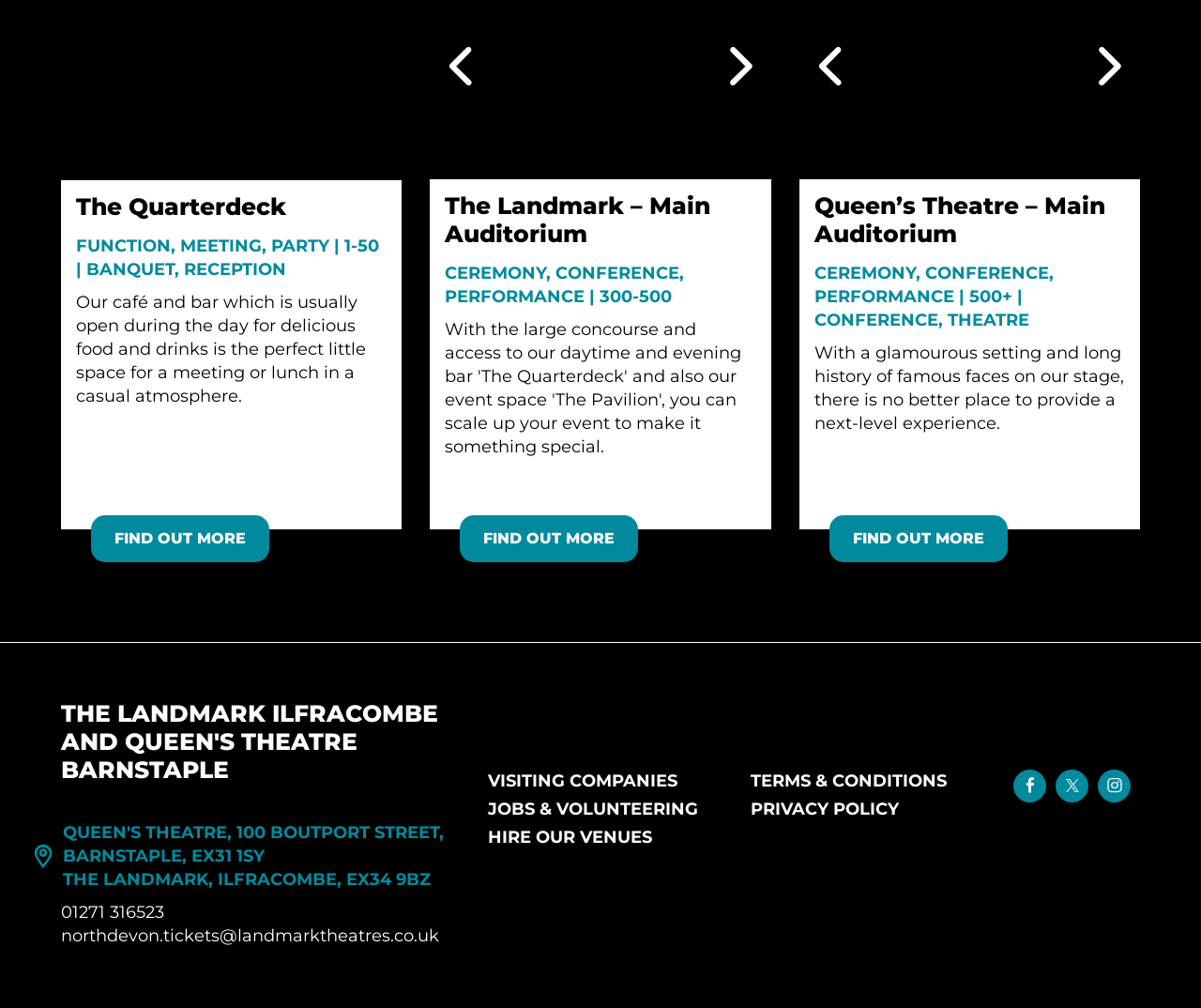What is the phone number of The Landmark?
Look at the image and provide a short answer using one word or a phrase.

01271 316523